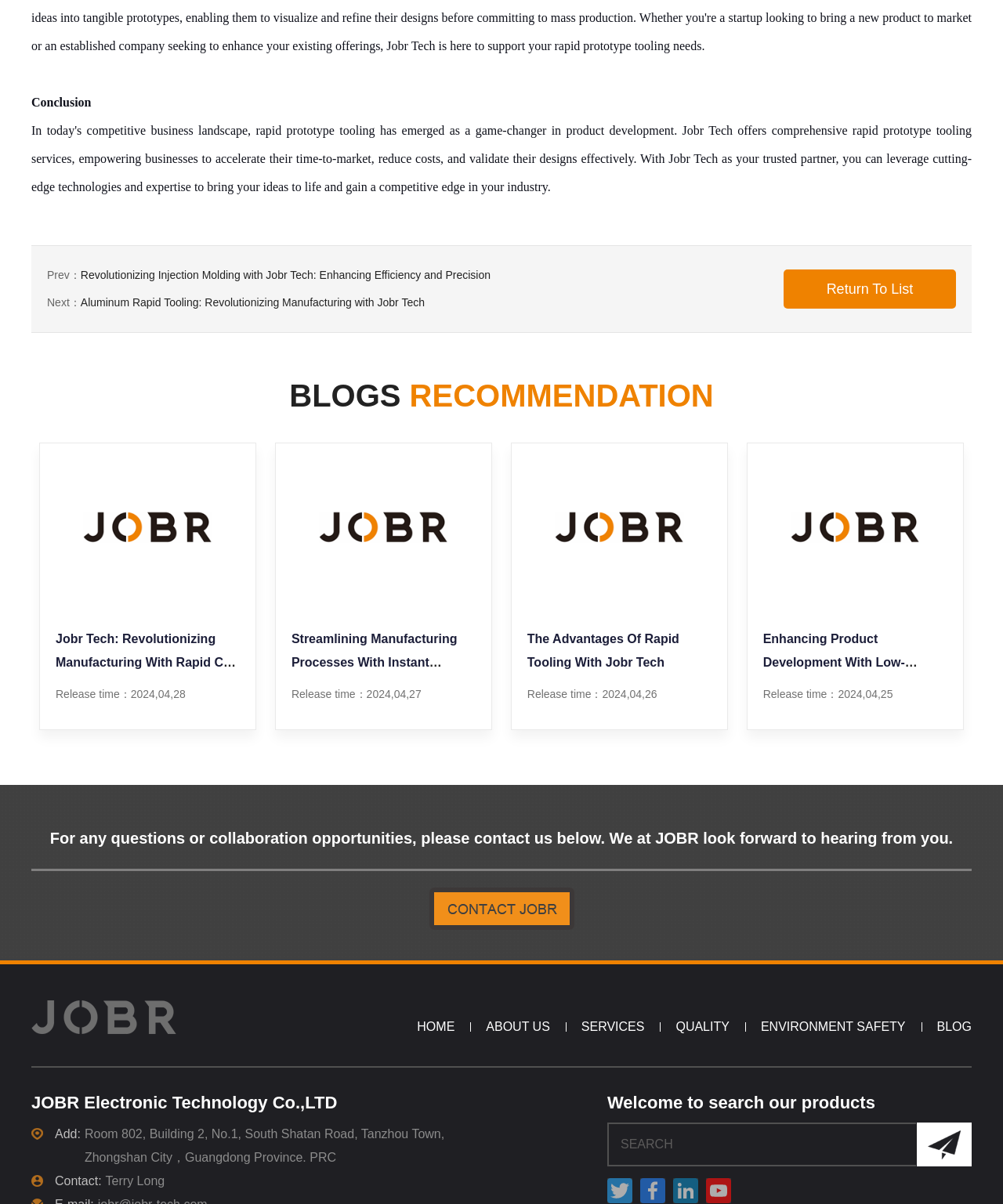Identify the bounding box coordinates of the clickable region necessary to fulfill the following instruction: "Click on the 'BLOG' link". The bounding box coordinates should be four float numbers between 0 and 1, i.e., [left, top, right, bottom].

[0.934, 0.847, 0.969, 0.858]